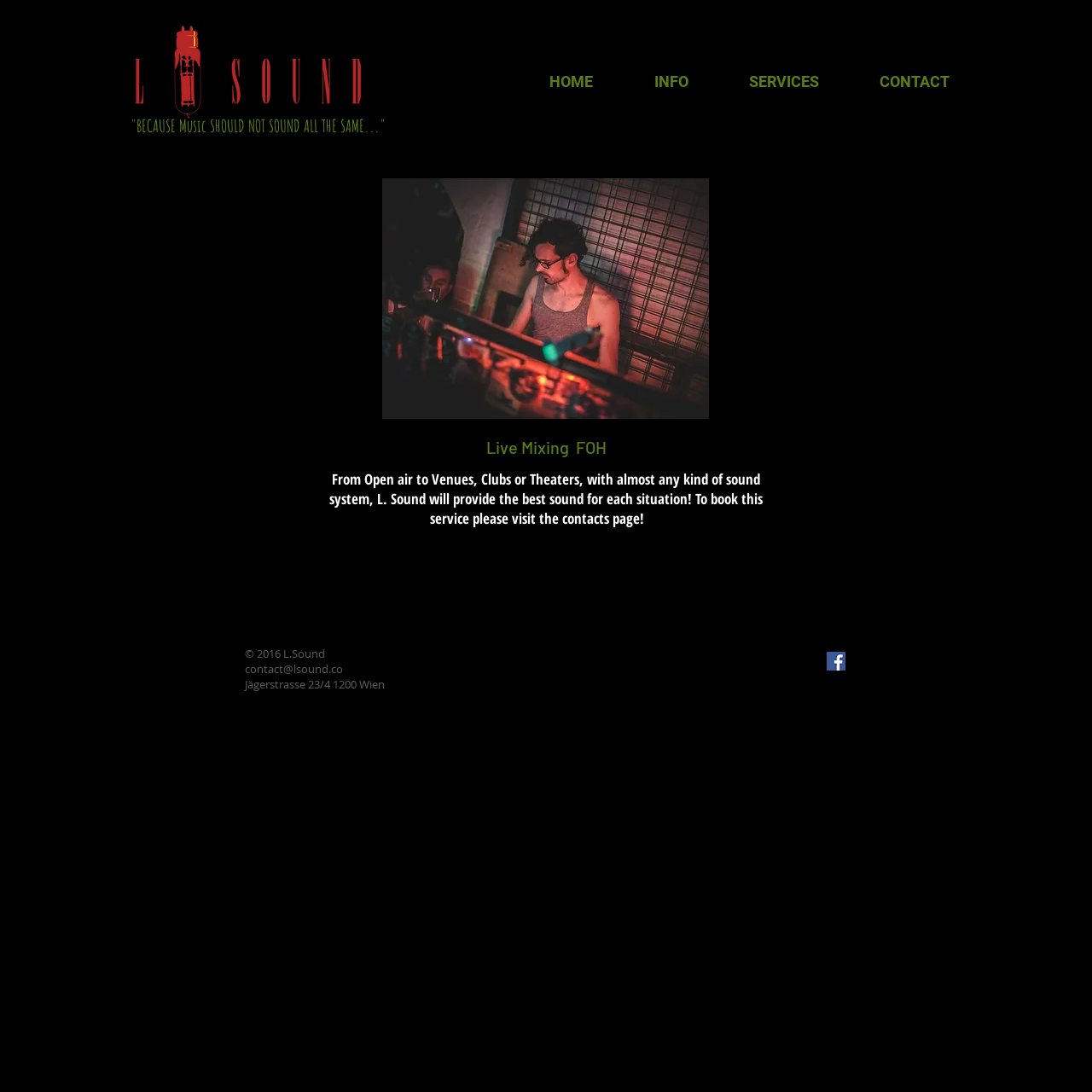Analyze the image and answer the question with as much detail as possible: 
What is the address of L. Sound?

The address of L. Sound is mentioned in the footer section, which provides contact information for the company. The address is specifically mentioned as 'Jägerstrasse 23/4 1200 Wien'.